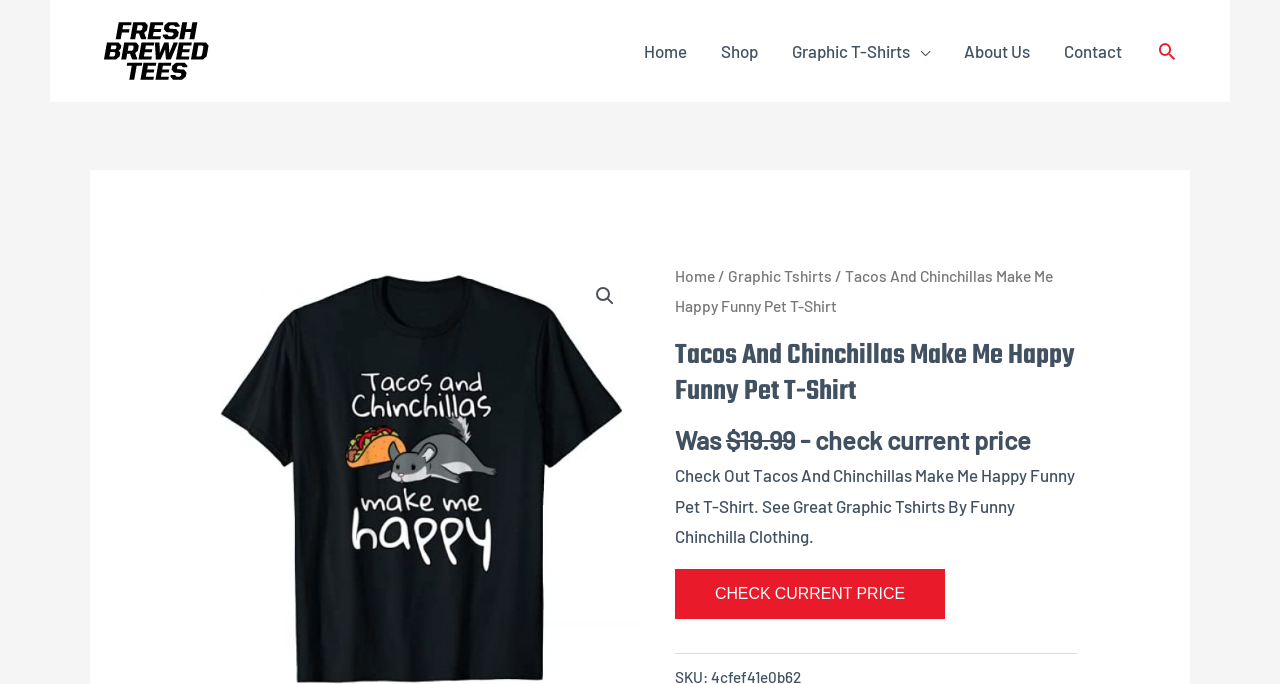Point out the bounding box coordinates of the section to click in order to follow this instruction: "Switch to Greek language".

None